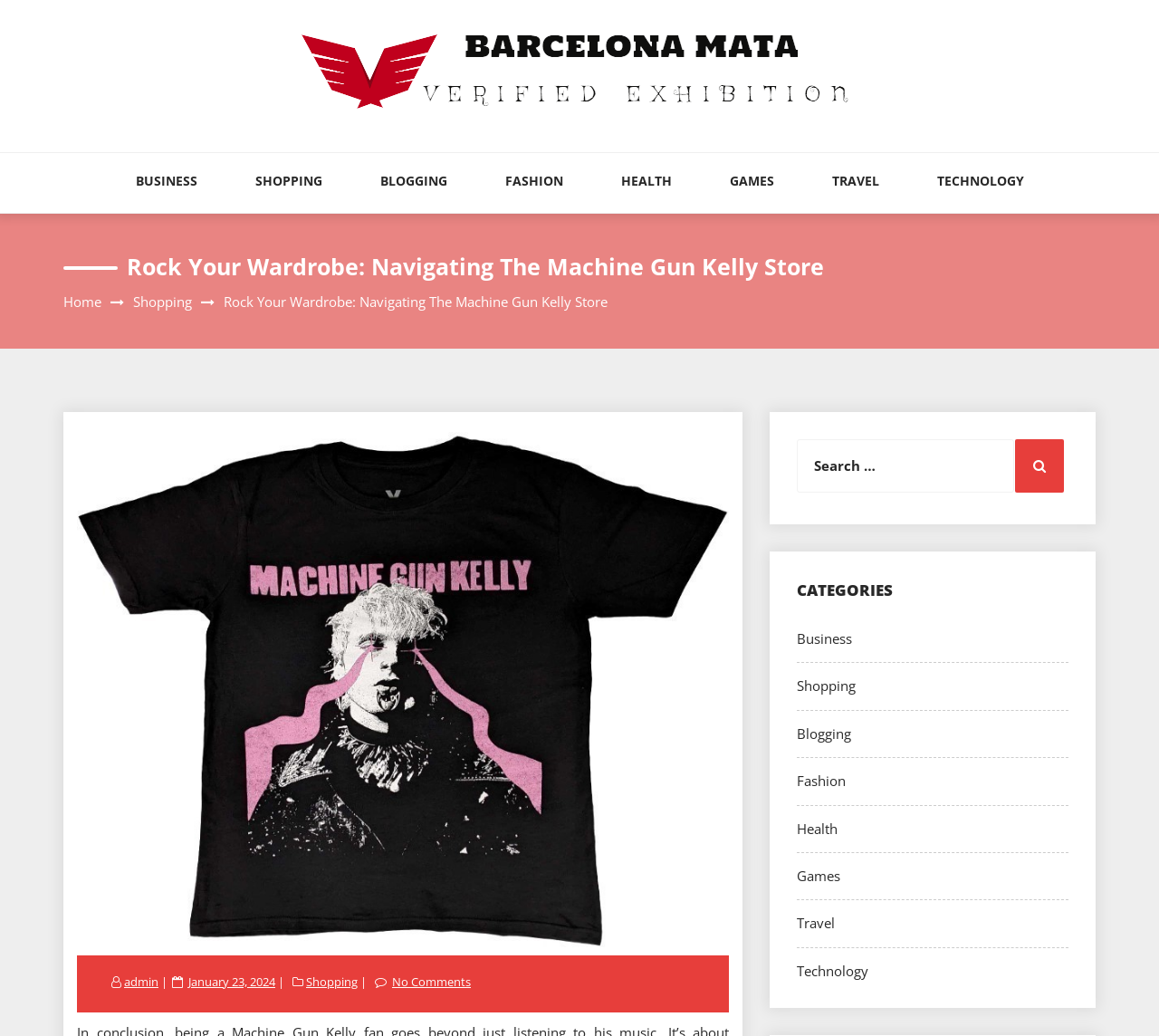Please find the bounding box coordinates of the clickable region needed to complete the following instruction: "View participating insurance companies". The bounding box coordinates must consist of four float numbers between 0 and 1, i.e., [left, top, right, bottom].

None